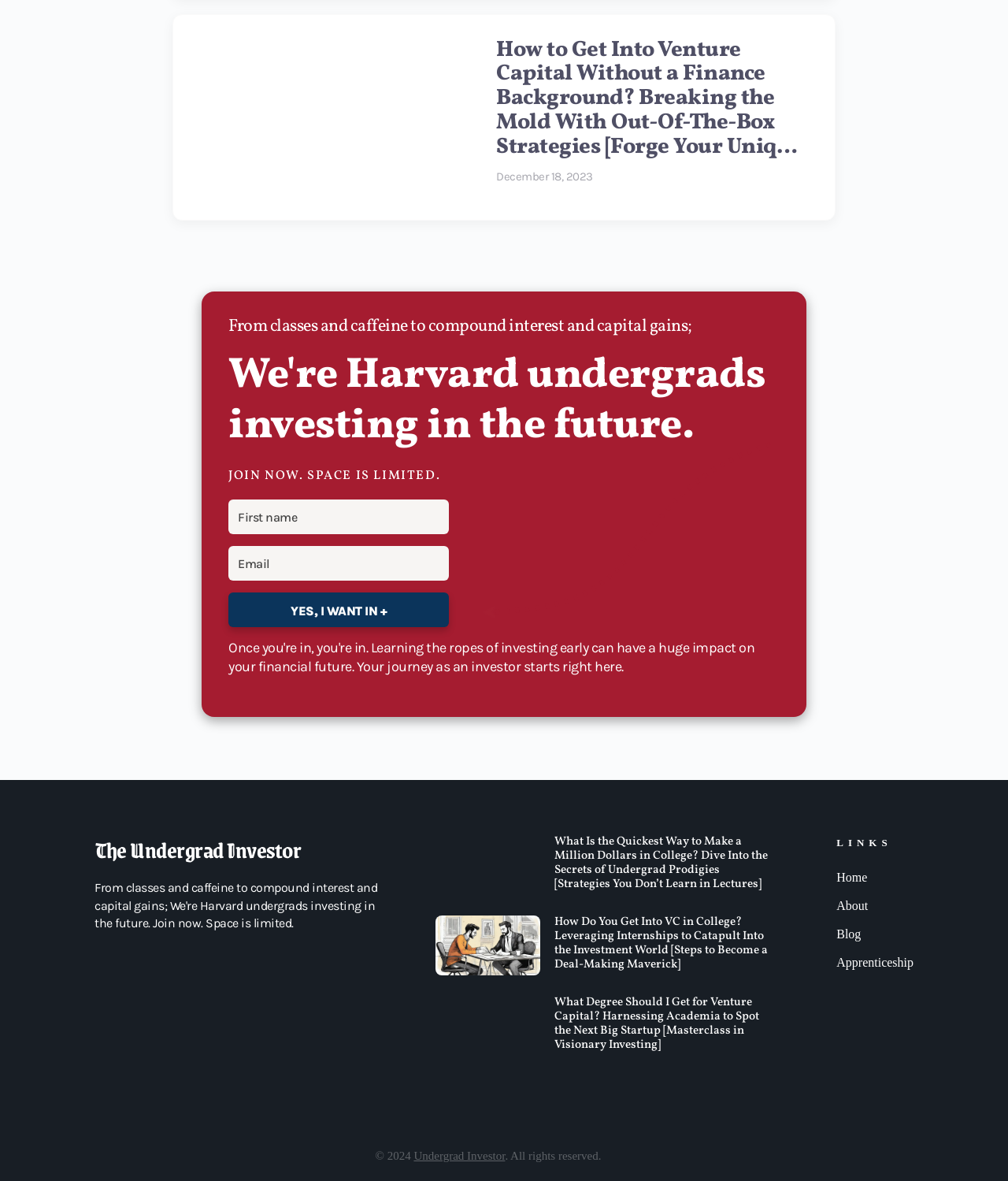What is the purpose of the form?
Based on the image, answer the question with a single word or brief phrase.

To contact someone